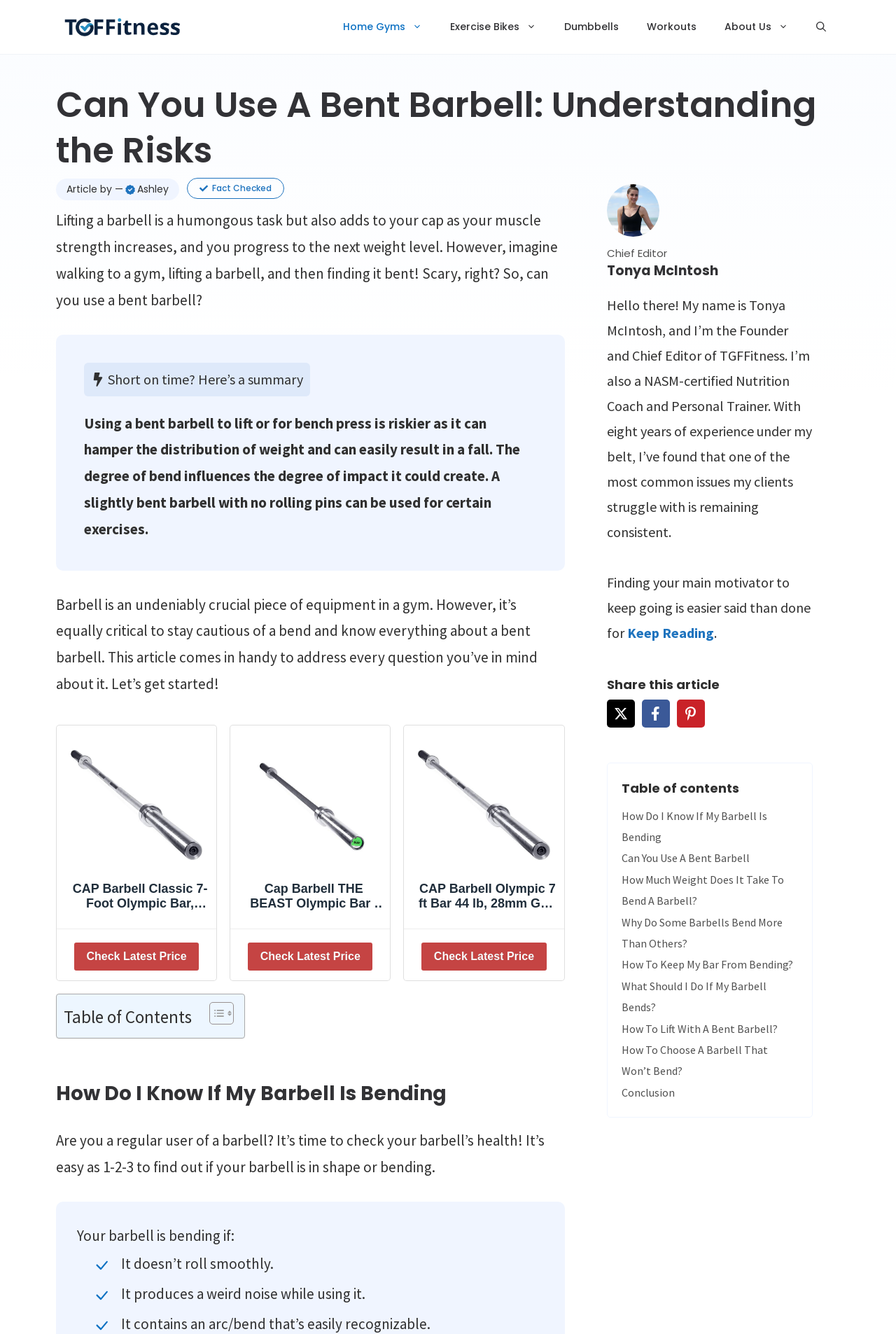Determine the bounding box coordinates for the UI element described. Format the coordinates as (top-left x, top-left y, bottom-right x, bottom-right y) and ensure all values are between 0 and 1. Element description: aria-label="Open Search Bar"

[0.895, 0.012, 0.938, 0.029]